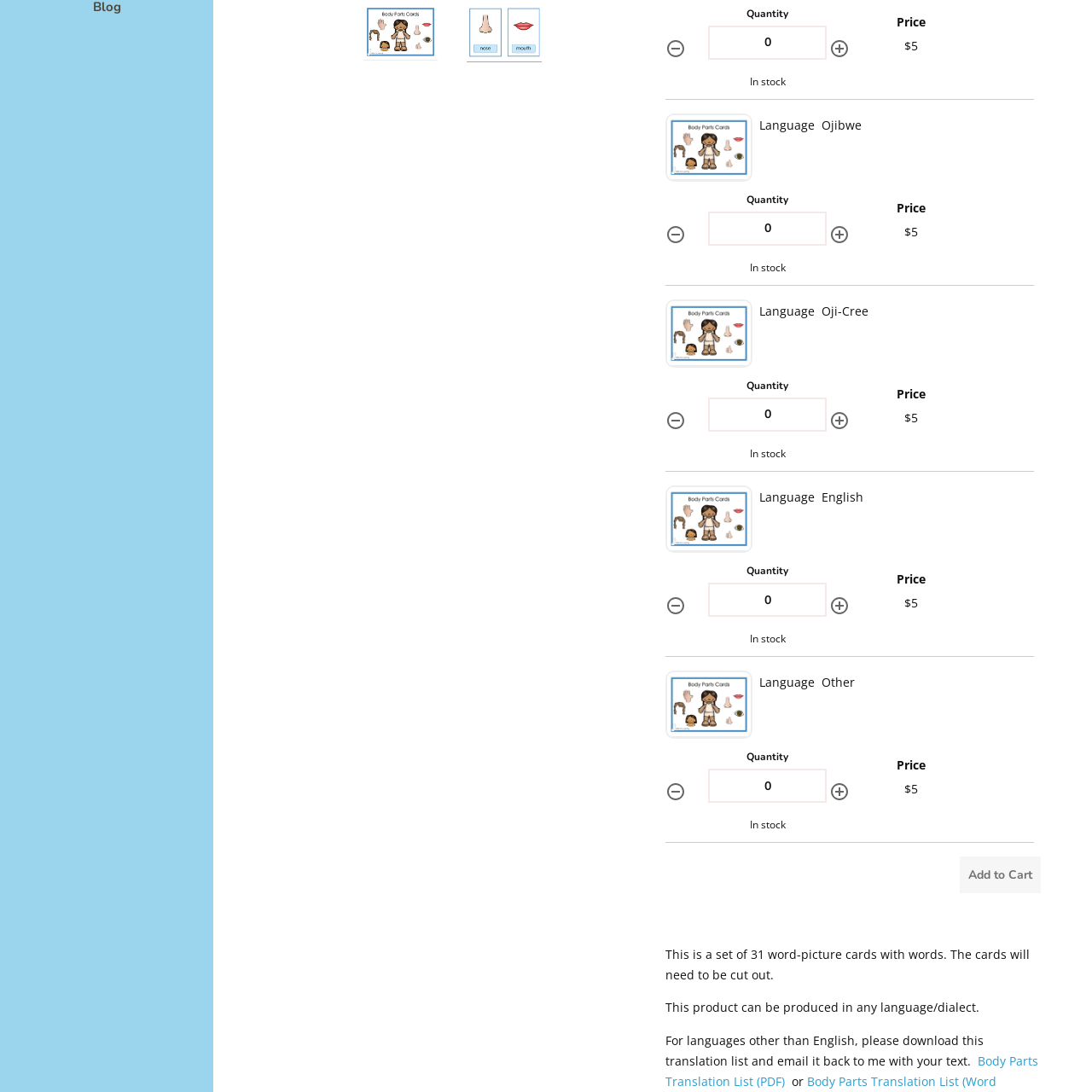Given the description: "Body Parts Translation List (PDF)", determine the bounding box coordinates of the UI element. The coordinates should be formatted as four float numbers between 0 and 1, [left, top, right, bottom].

[0.609, 0.809, 0.951, 0.843]